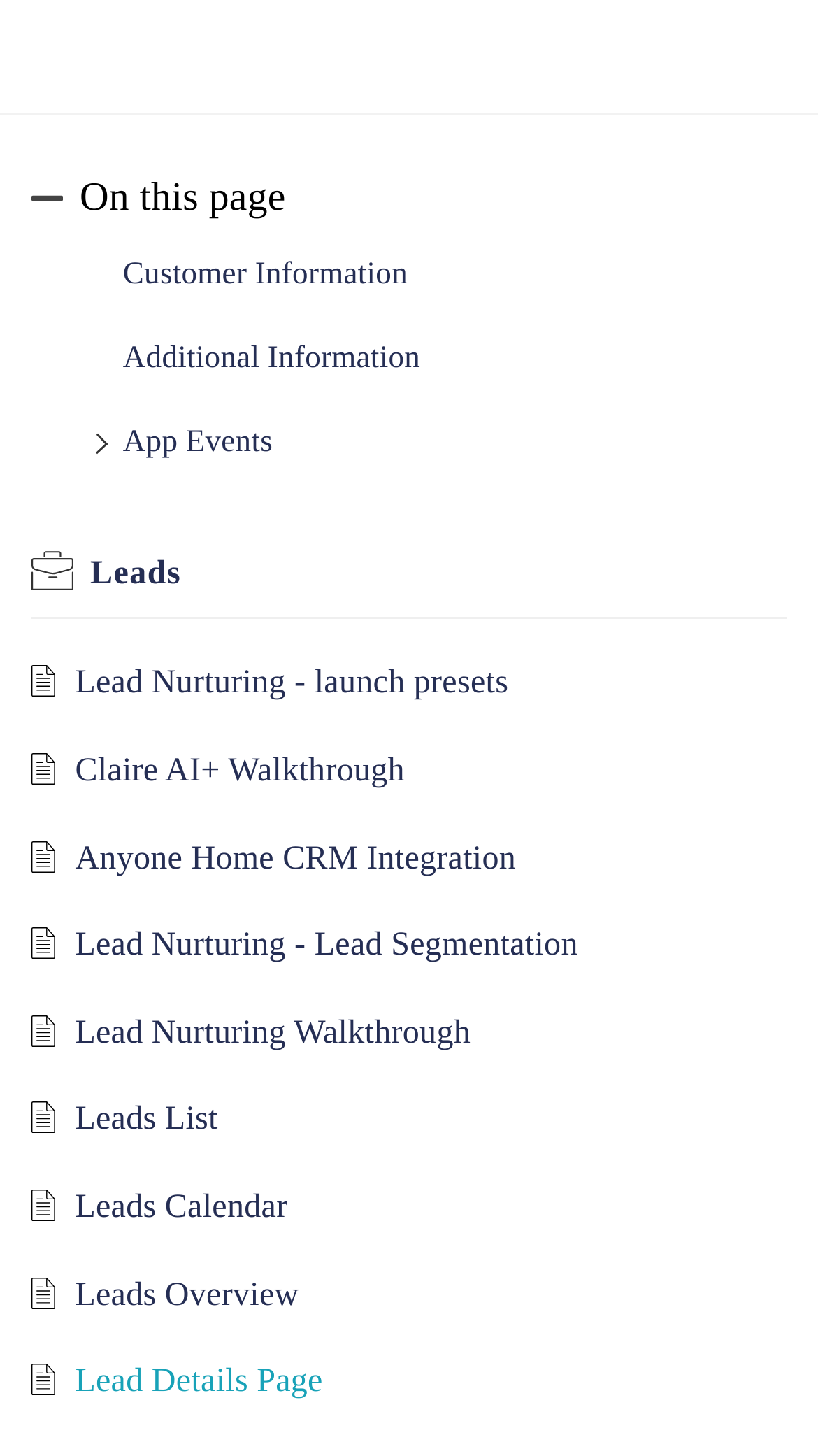What is the relationship between 'Customer Information' and 'Additional Information'?
Provide a concise answer using a single word or phrase based on the image.

Related information